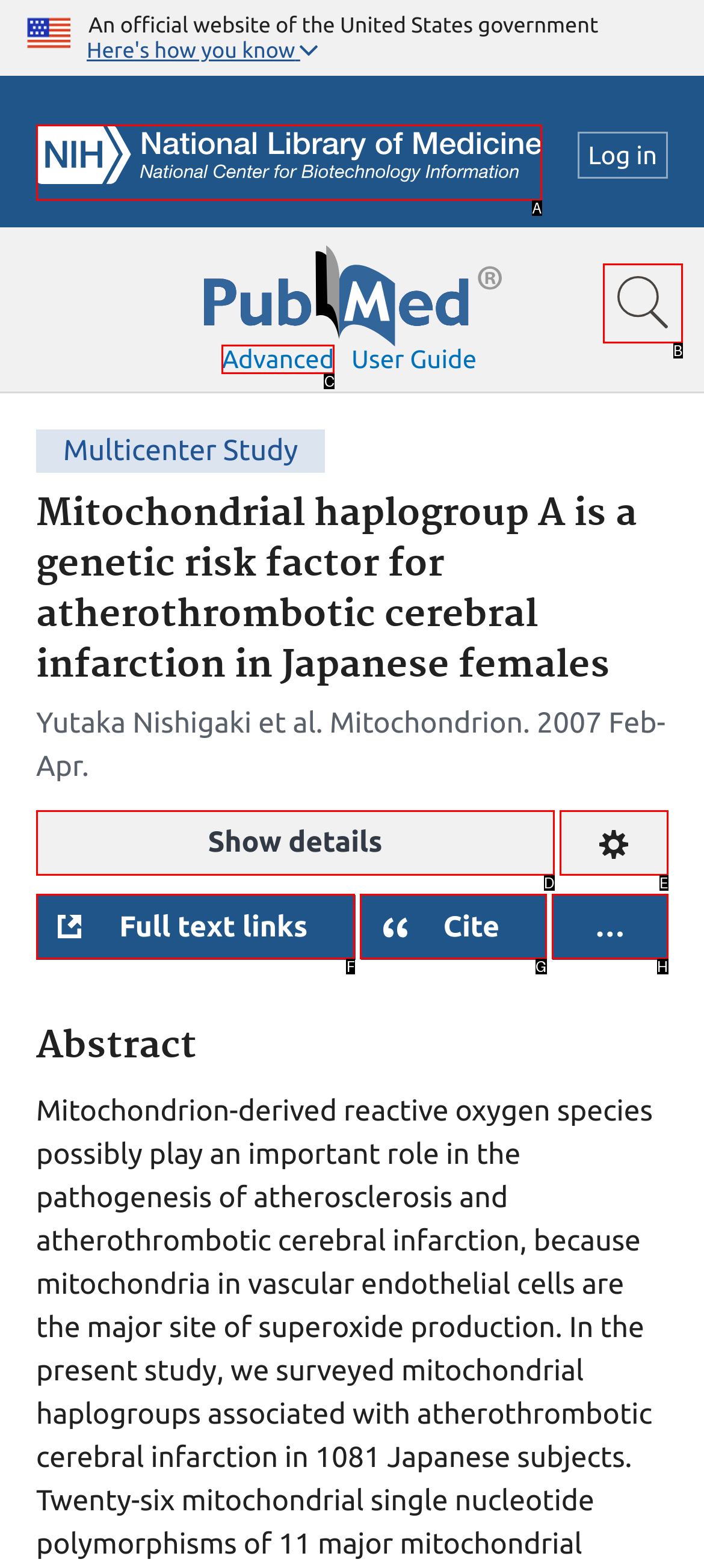From the choices given, find the HTML element that matches this description: Show details. Answer with the letter of the selected option directly.

D